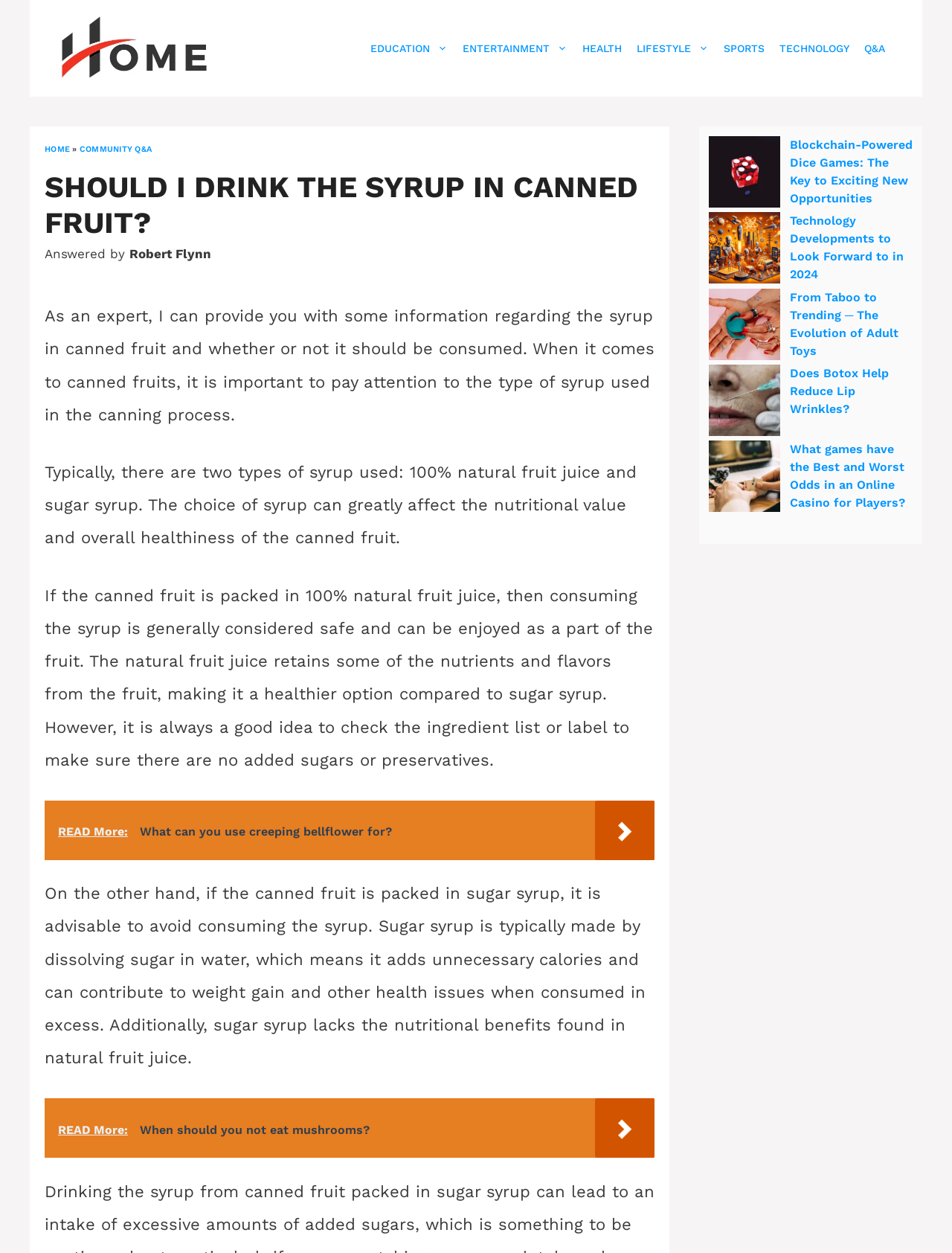Please determine the bounding box coordinates of the area that needs to be clicked to complete this task: 'Click the 'READ More: What can you use creeping bellflower for?' link'. The coordinates must be four float numbers between 0 and 1, formatted as [left, top, right, bottom].

[0.047, 0.639, 0.688, 0.686]